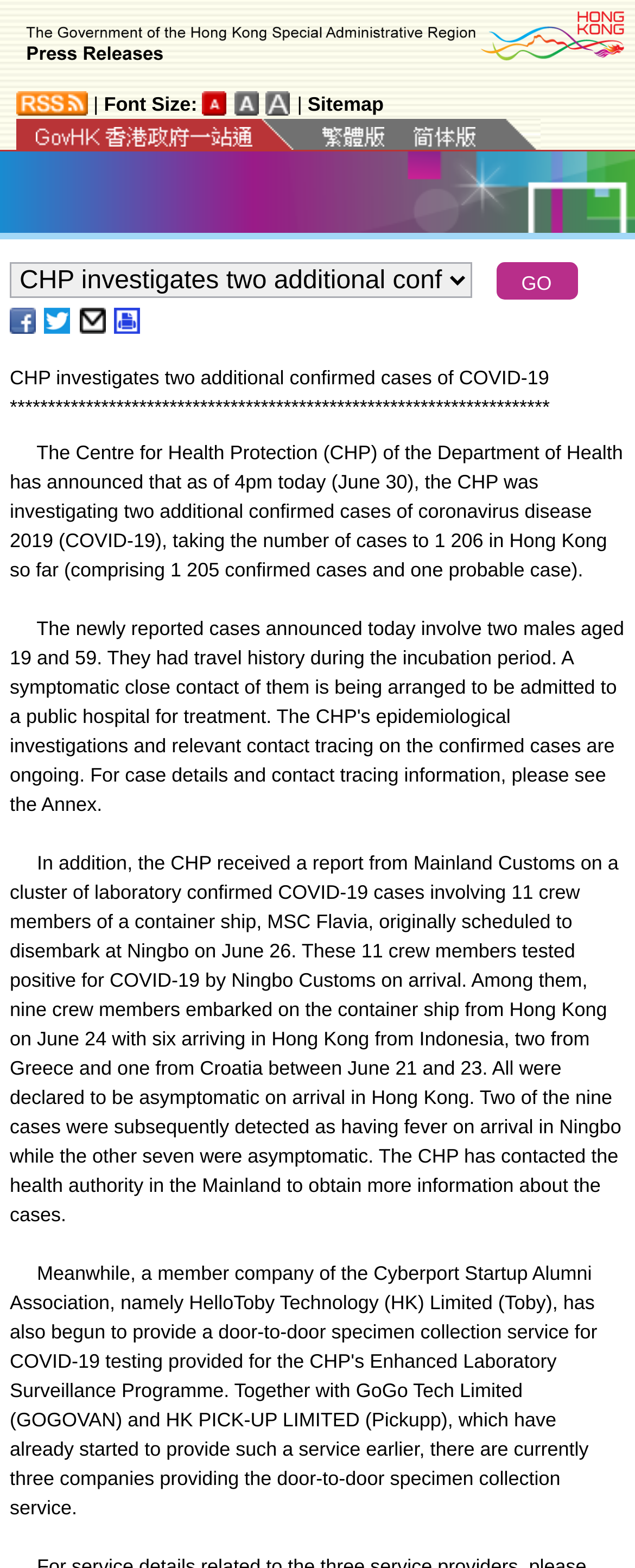How many crew members of the container ship tested positive for COVID-19?
Respond to the question with a well-detailed and thorough answer.

The answer can be found in the paragraph that starts with 'In addition, the CHP received a report from Mainland Customs on a cluster of laboratory confirmed COVID-19 cases involving 11 crew members of a container ship...' The number of crew members who tested positive for COVID-19 is mentioned as 11.